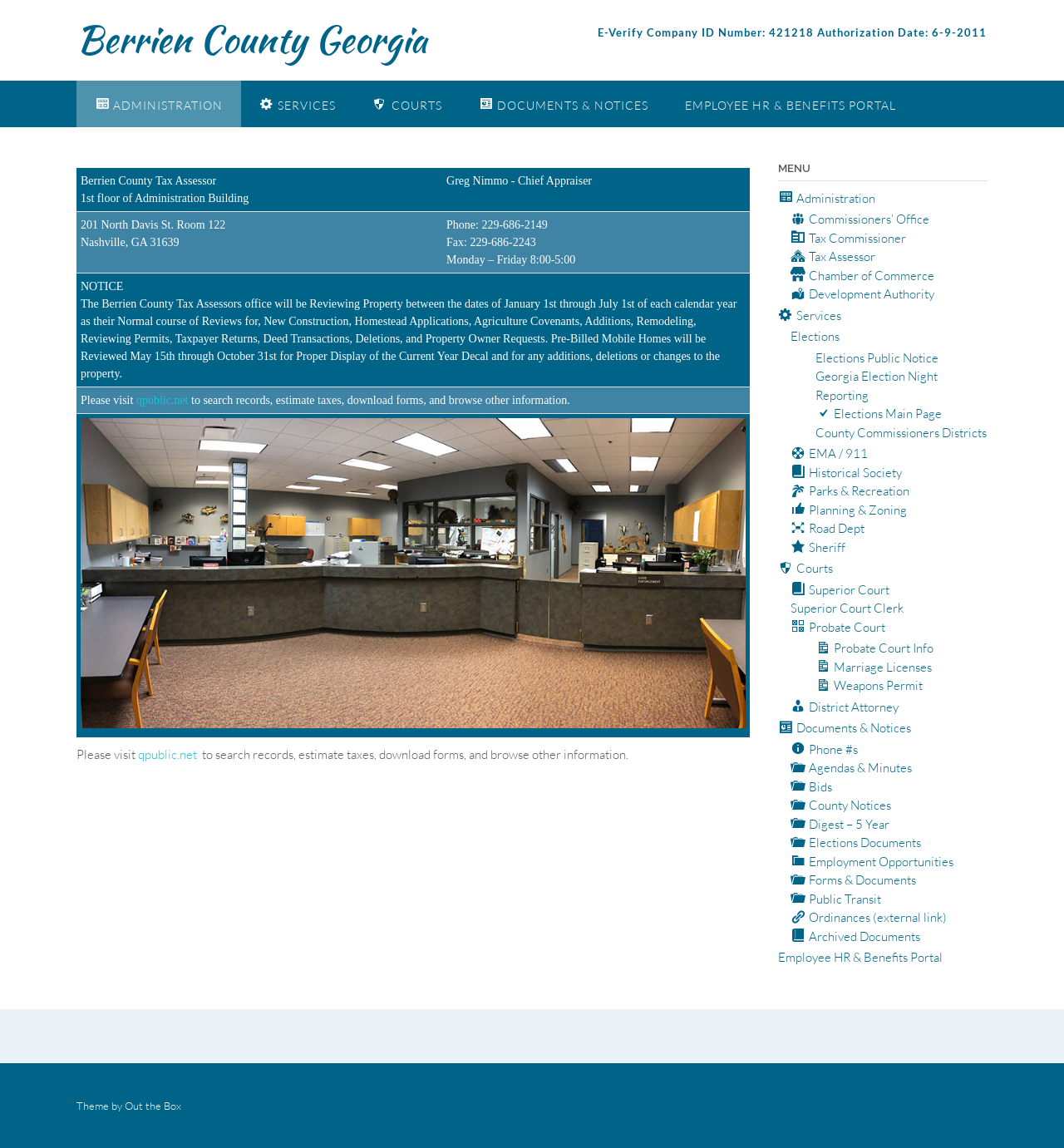What are the office hours of the tax assessor's office?
Look at the screenshot and respond with one word or a short phrase.

Monday - Friday 8:00-5:00